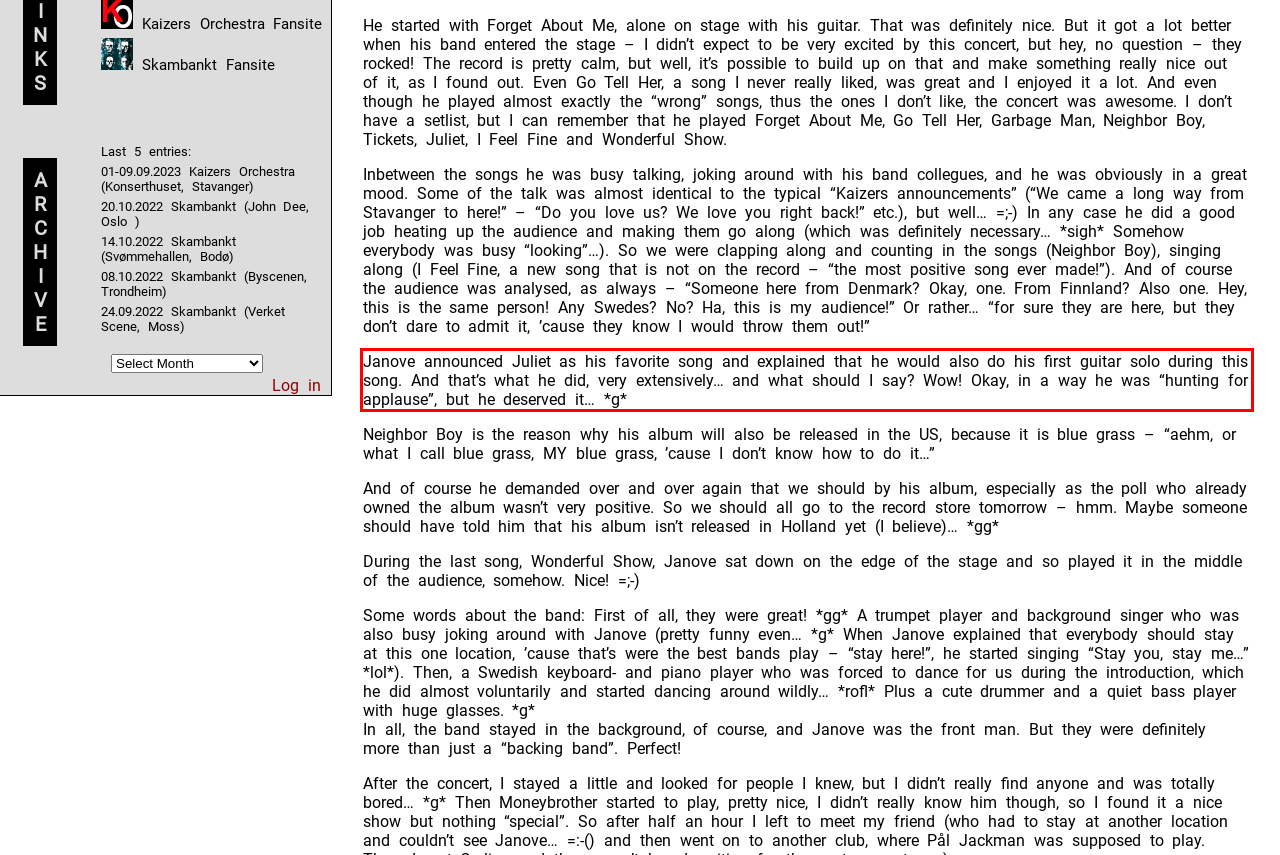Inspect the webpage screenshot that has a red bounding box and use OCR technology to read and display the text inside the red bounding box.

Janove announced Juliet as his favorite song and explained that he would also do his first guitar solo during this song. And that’s what he did, very extensively… and what should I say? Wow! Okay, in a way he was “hunting for applause”, but he deserved it… *g*